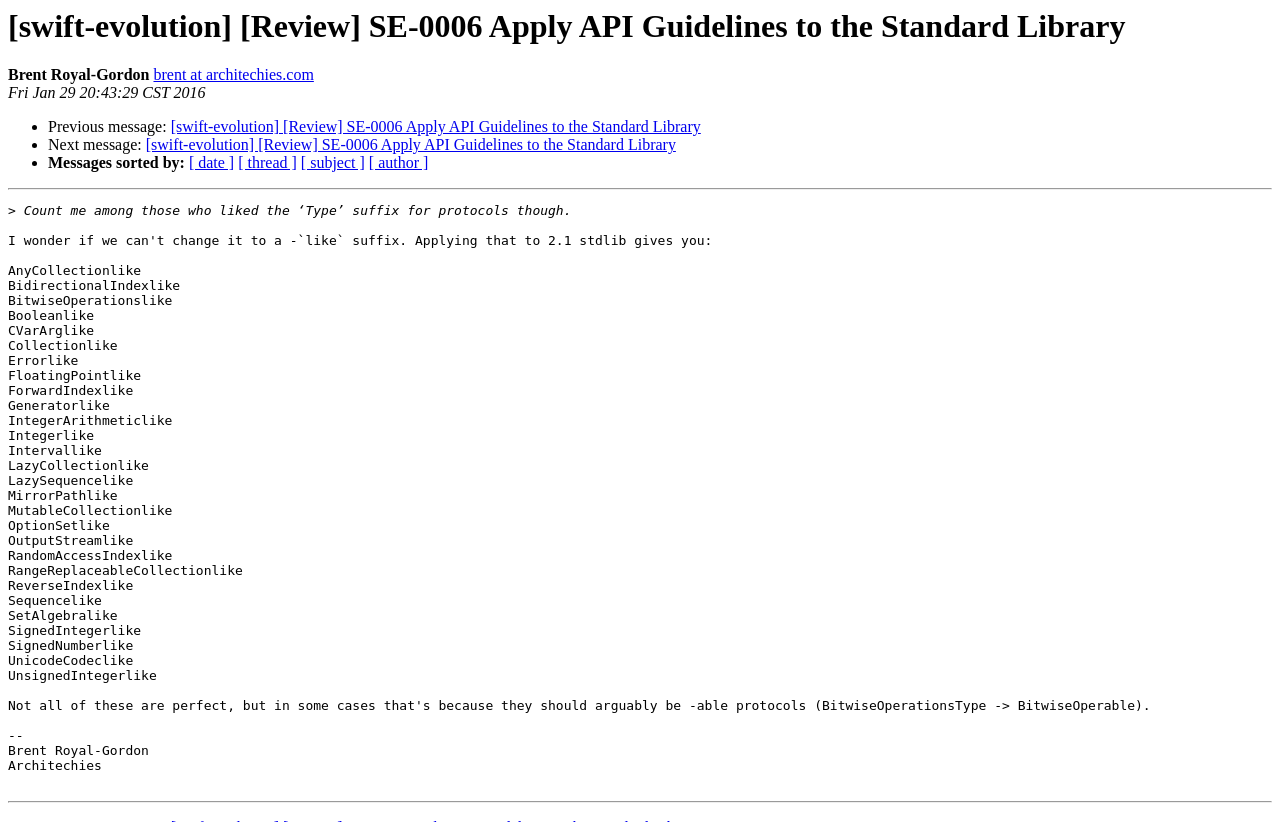How many links are in the 'Messages sorted by:' section?
Please provide a detailed answer to the question.

I counted the number of links in the 'Messages sorted by:' section by looking at the elements starting from 'Messages sorted by:' and found four links: '[ date ]', '[ thread ]', '[ subject ]', and '[ author ]'.